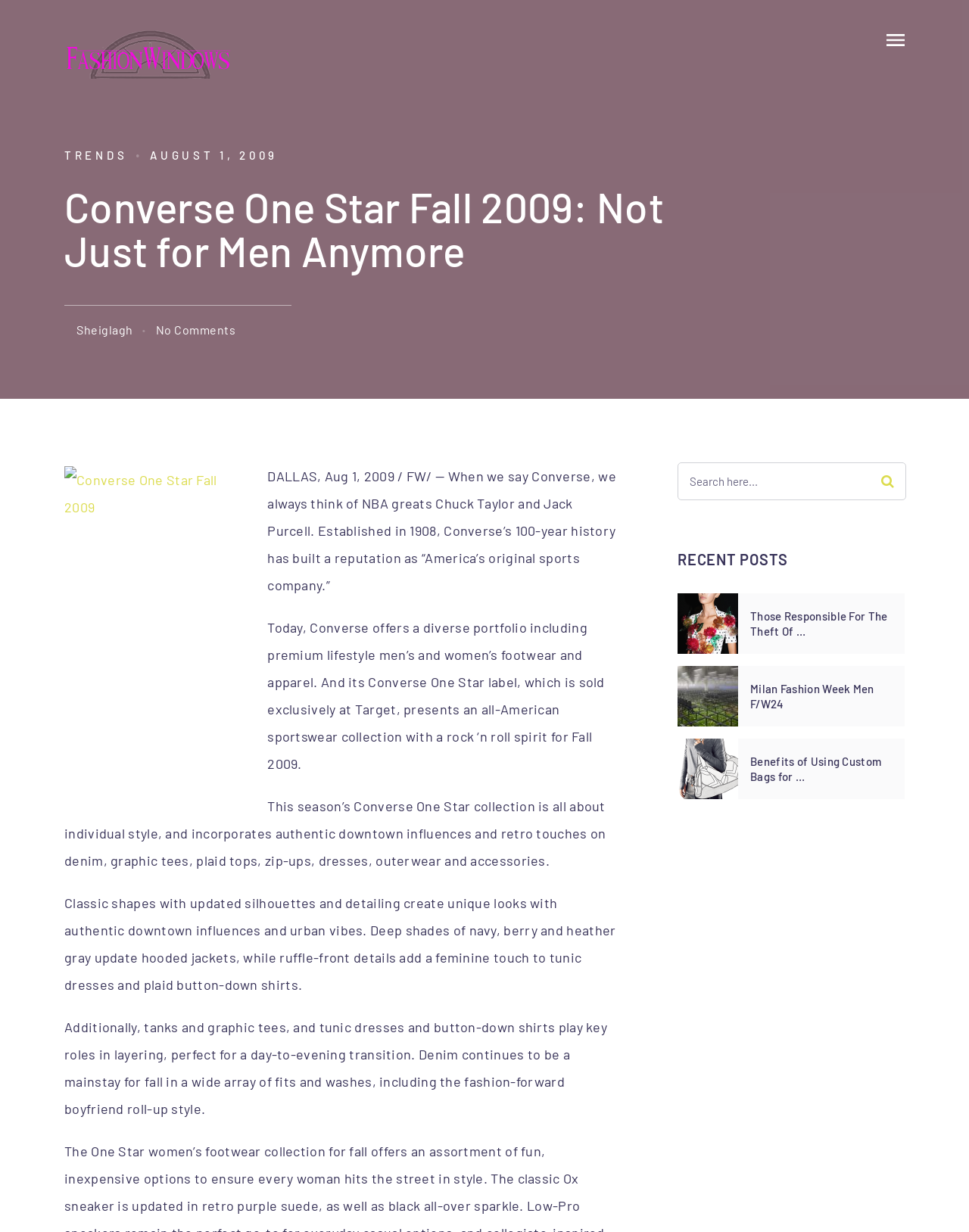What is the style of denim featured in the Converse One Star collection for Fall 2009?
Using the details from the image, give an elaborate explanation to answer the question.

The webpage mentions that denim continues to be a mainstay for fall in a wide array of fits and washes, including the fashion-forward boyfriend roll-up style, indicating that this style is featured in the collection.